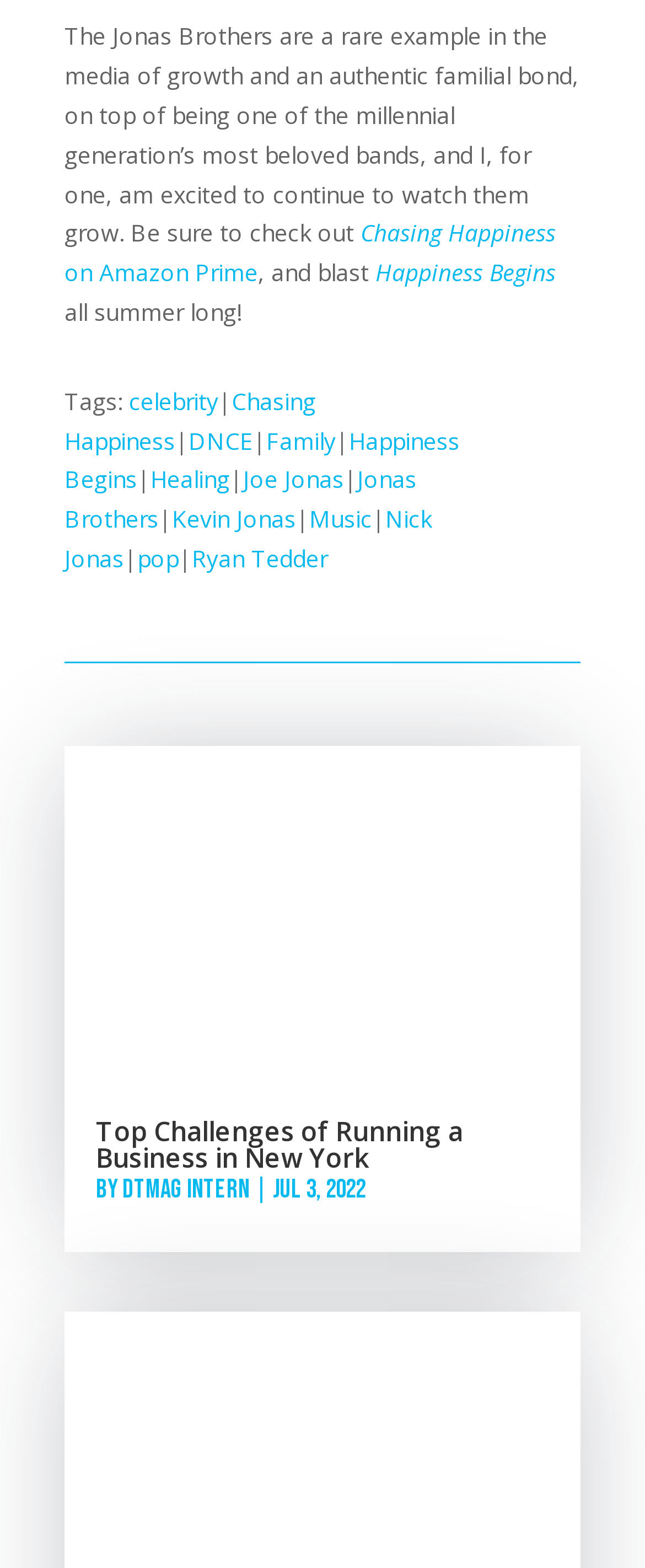Please specify the bounding box coordinates of the clickable section necessary to execute the following command: "Click on the link to learn more about 'DNCE'".

[0.292, 0.271, 0.392, 0.291]